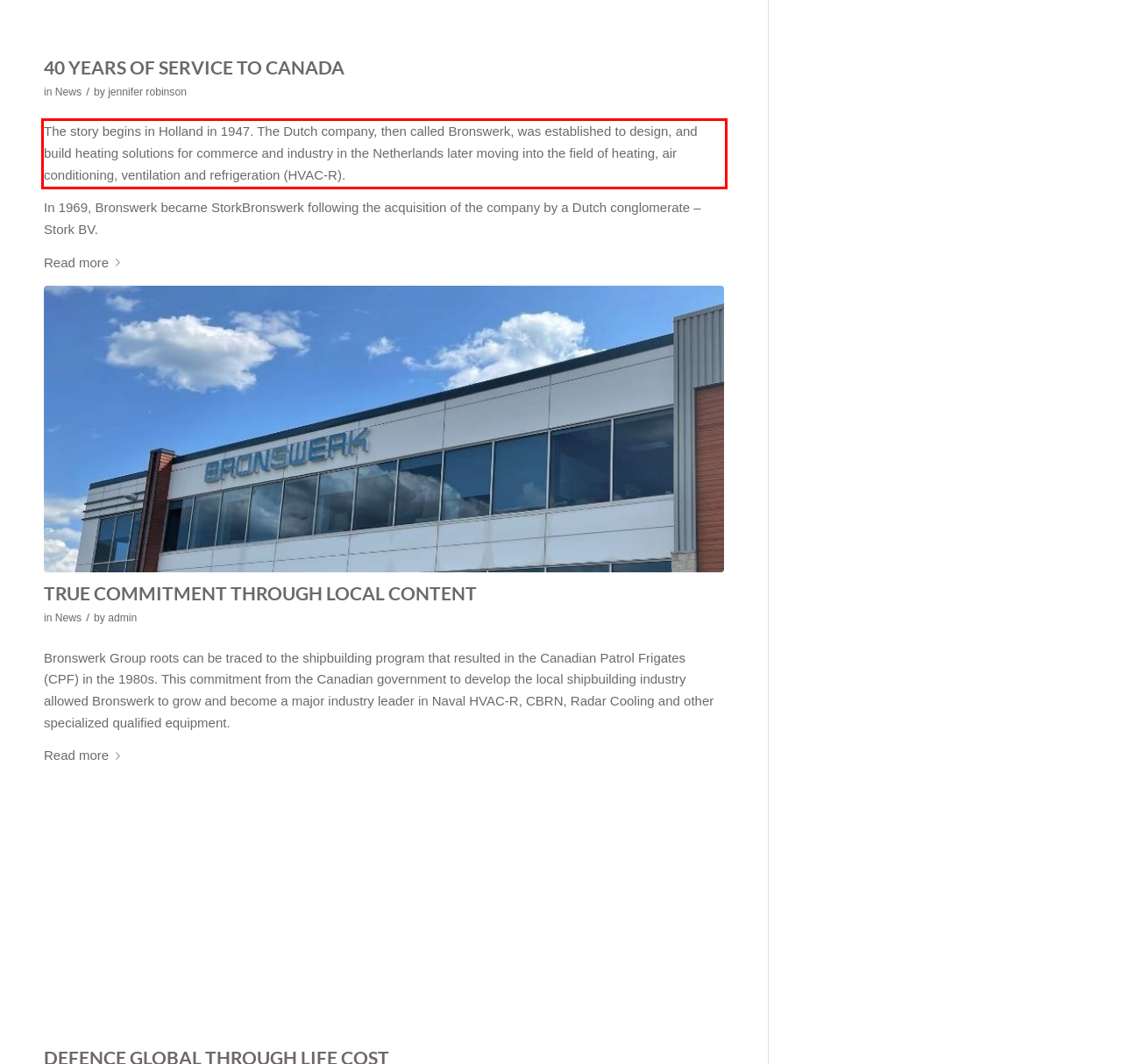Within the screenshot of the webpage, there is a red rectangle. Please recognize and generate the text content inside this red bounding box.

The story begins in Holland in 1947. The Dutch company, then called Bronswerk, was established to design, and build heating solutions for commerce and industry in the Netherlands later moving into the field of heating, air conditioning, ventilation and refrigeration (HVAC-R).